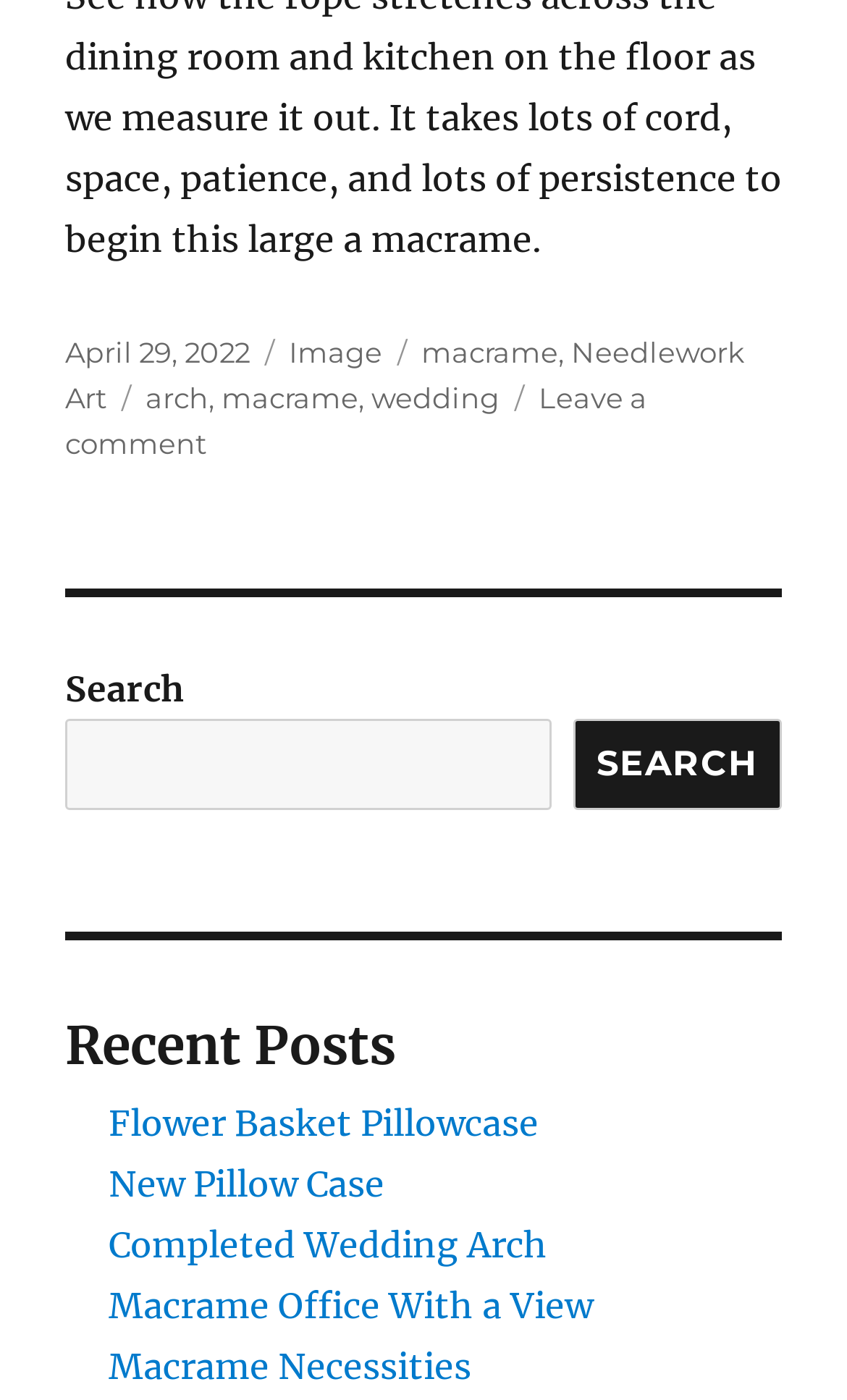How many tags are listed for the latest post?
Based on the image, answer the question in a detailed manner.

I found the tags listed for the latest post by looking at the footer section of the webpage, where it says 'Tags: arch, macrame, wedding'. There are three tags listed.